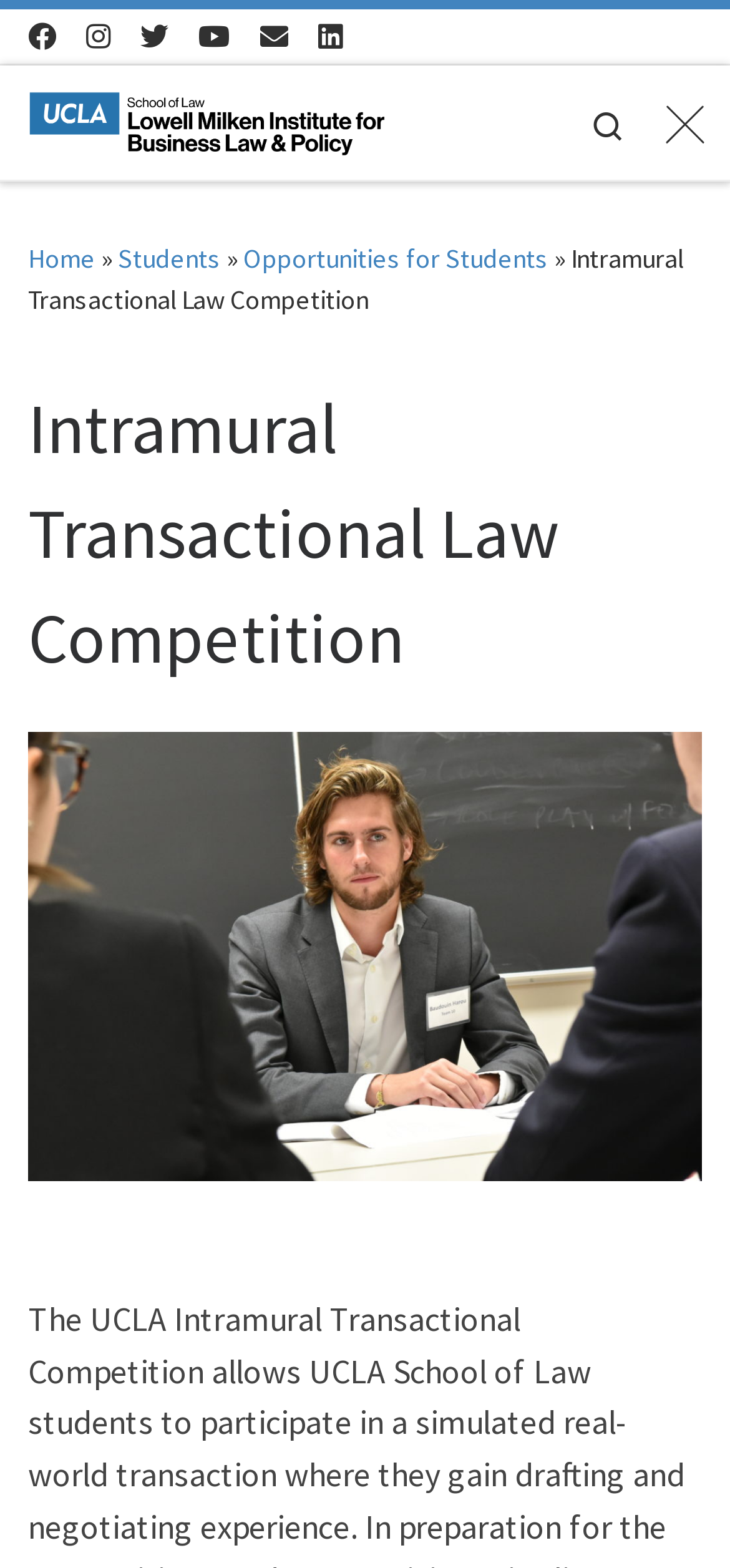Can you find and generate the webpage's heading?

Intramural Transactional Law Competition